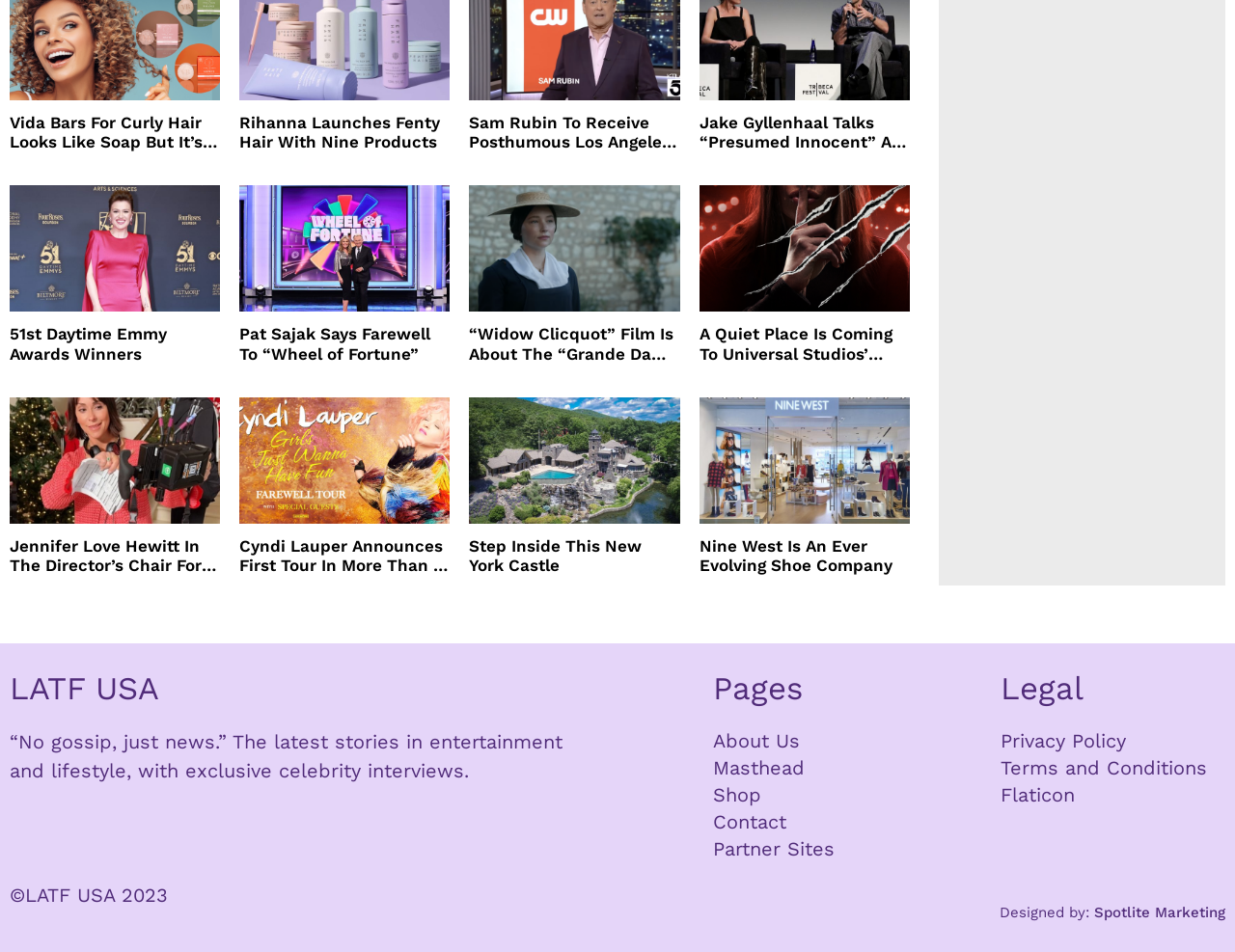What is the tagline of the website?
Please answer the question with a single word or phrase, referencing the image.

“No gossip, just news.”